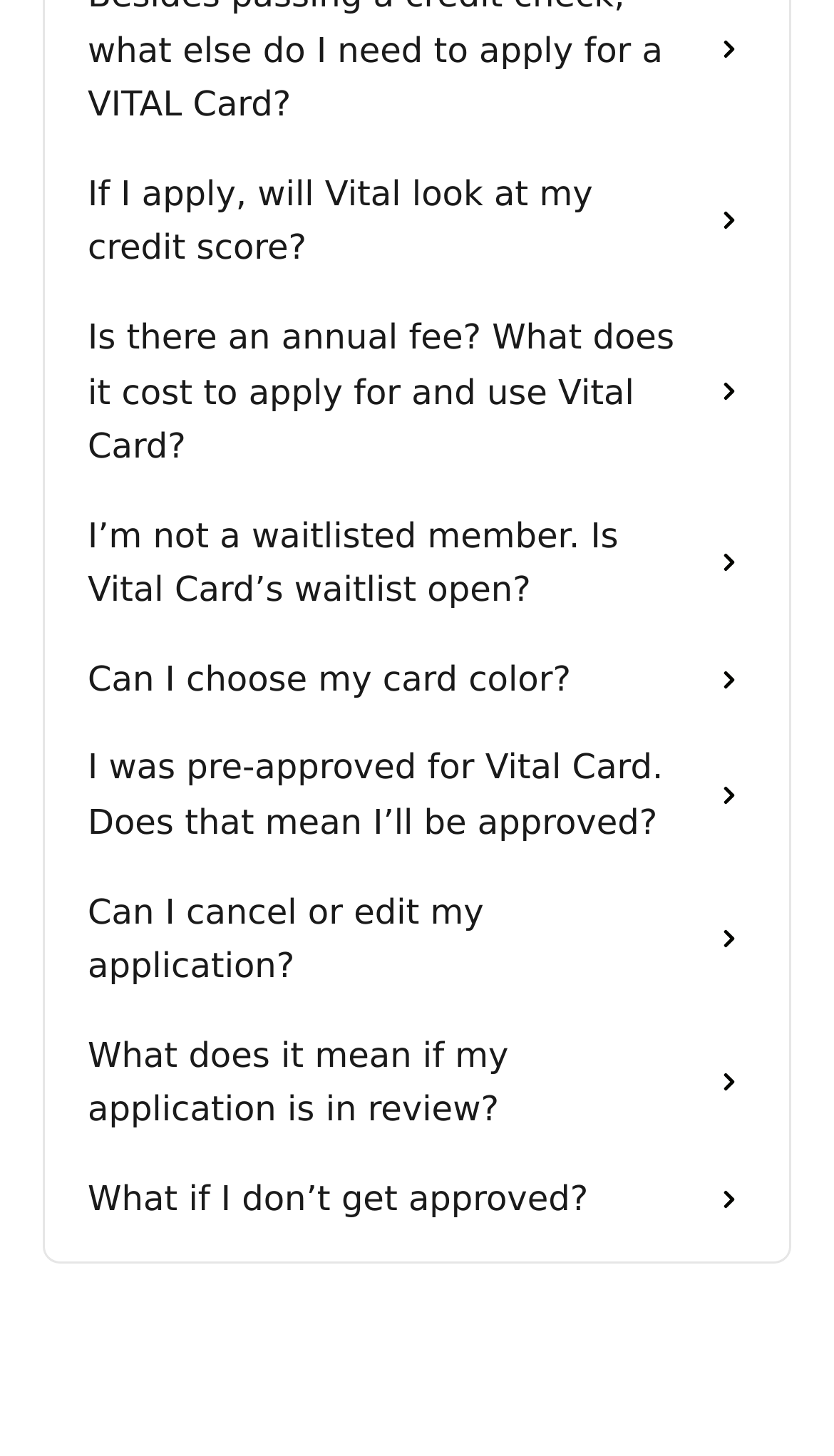Respond with a single word or phrase to the following question:
What happens if my application is in review?

Unknown